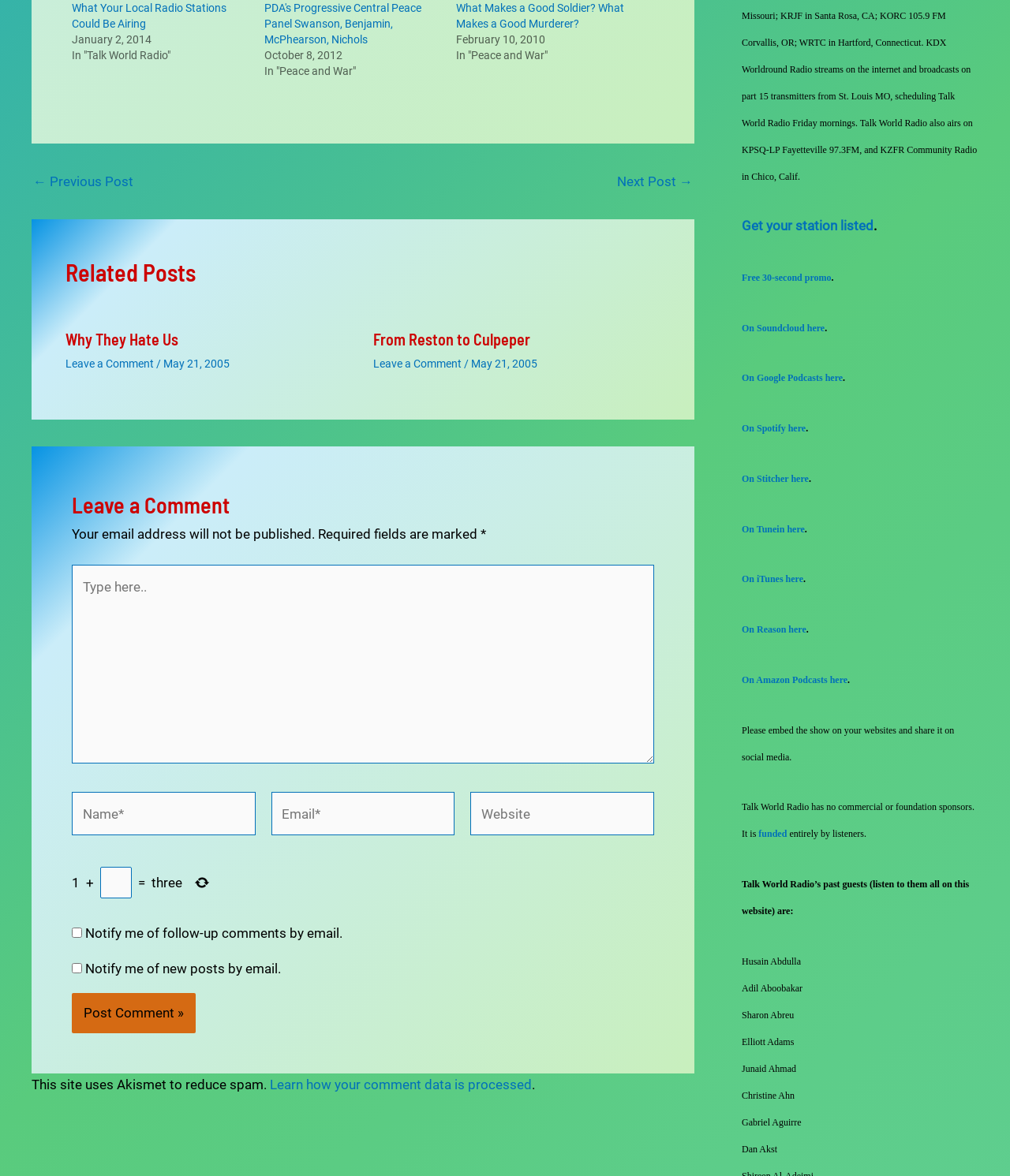Locate the bounding box coordinates of the region to be clicked to comply with the following instruction: "Click on 'Post Comment →'". The coordinates must be four float numbers between 0 and 1, in the form [left, top, right, bottom].

[0.071, 0.844, 0.194, 0.879]